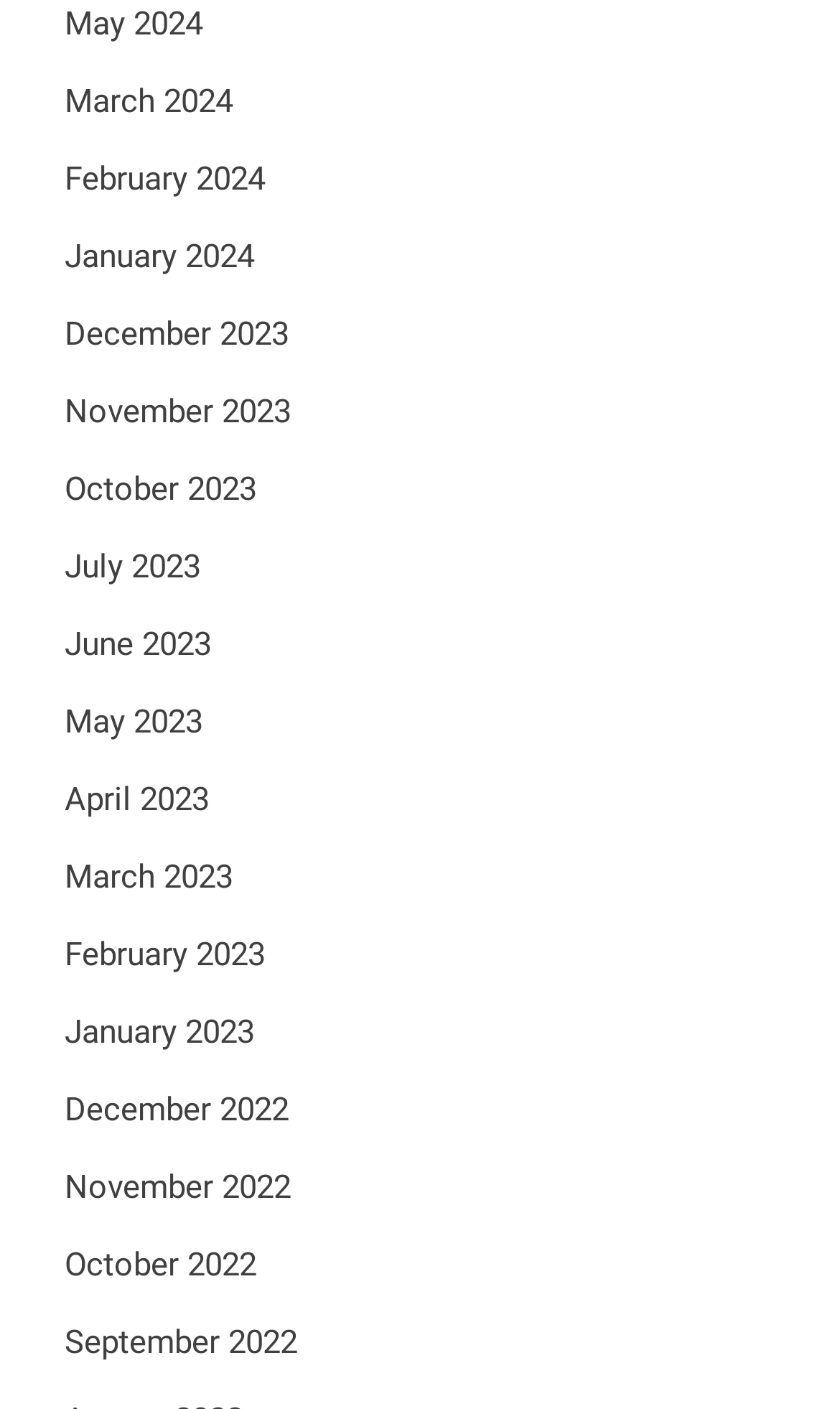Answer the question briefly using a single word or phrase: 
What is the latest month available in 2023?

July 2023